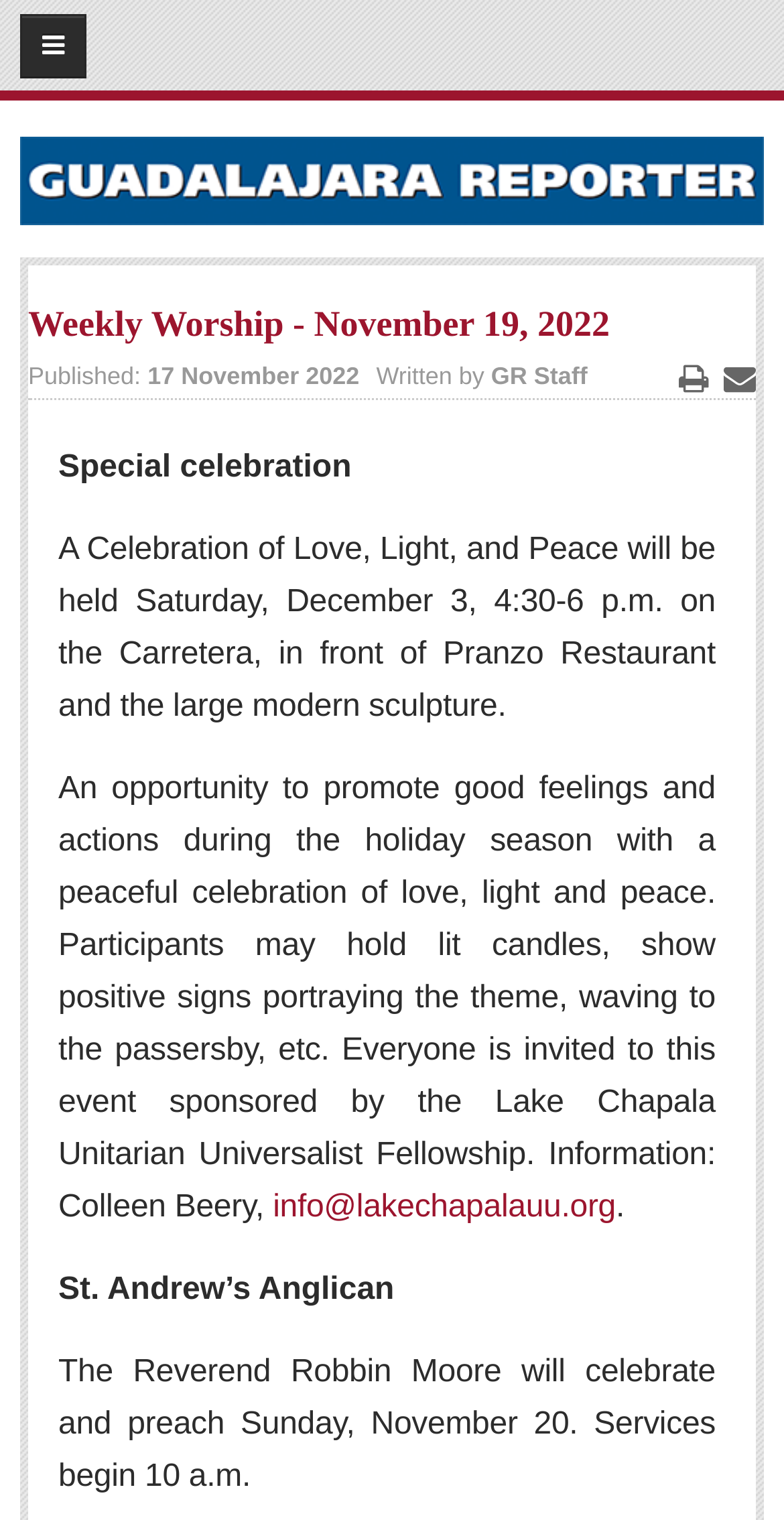Find the bounding box coordinates for the element that must be clicked to complete the instruction: "Contact us for support". The coordinates should be four float numbers between 0 and 1, indicated as [left, top, right, bottom].

[0.051, 0.844, 0.946, 0.885]